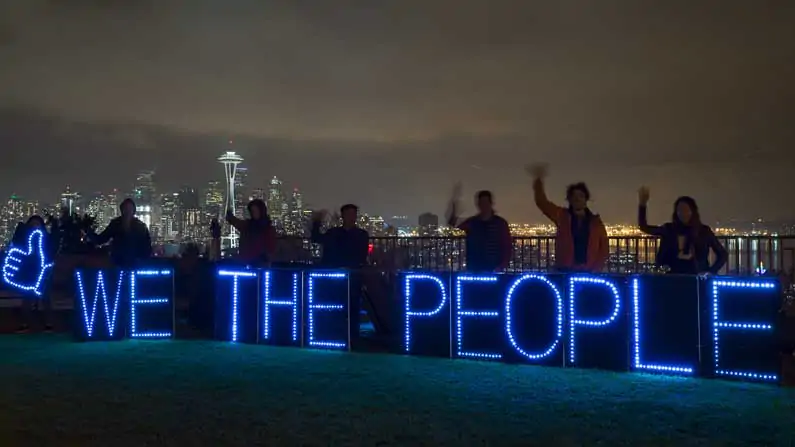What do the individuals in the image hold up?
Based on the screenshot, respond with a single word or phrase.

Large illuminated letters